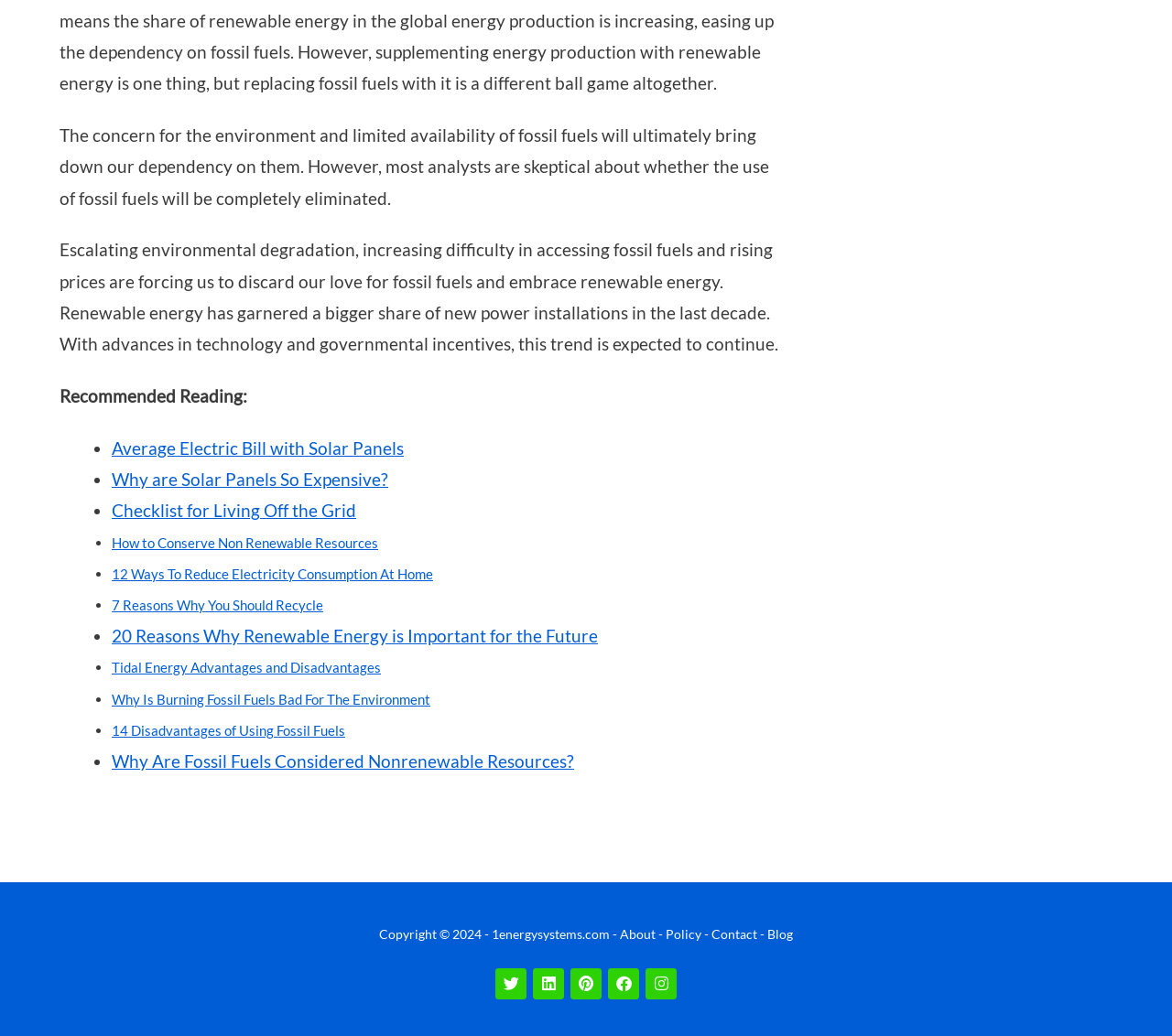Identify the bounding box coordinates of the area that should be clicked in order to complete the given instruction: "Read 20 Reasons Why Renewable Energy is Important for the Future". The bounding box coordinates should be four float numbers between 0 and 1, i.e., [left, top, right, bottom].

[0.095, 0.603, 0.51, 0.624]